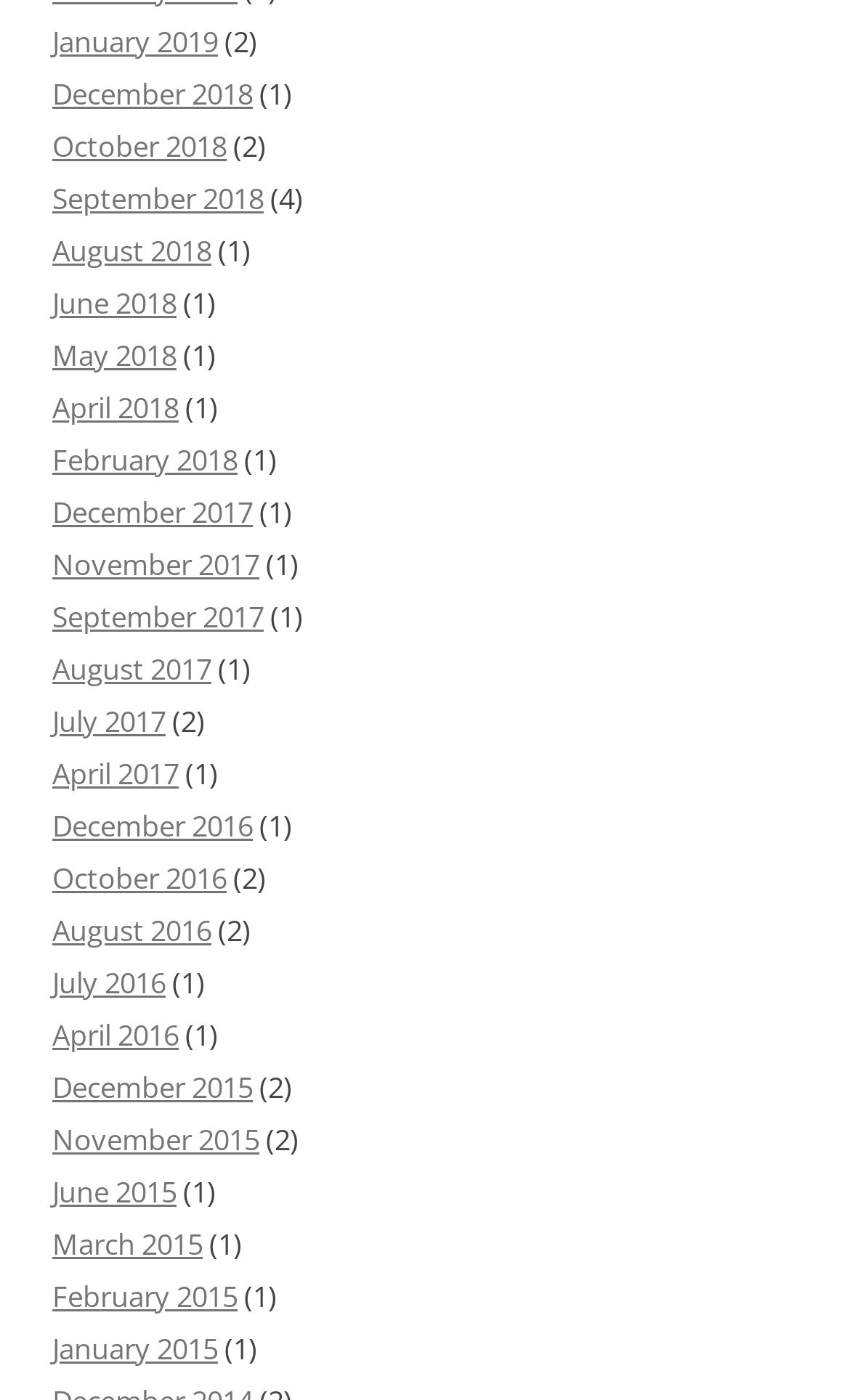Respond with a single word or phrase to the following question: What is the most frequent number in parentheses?

1